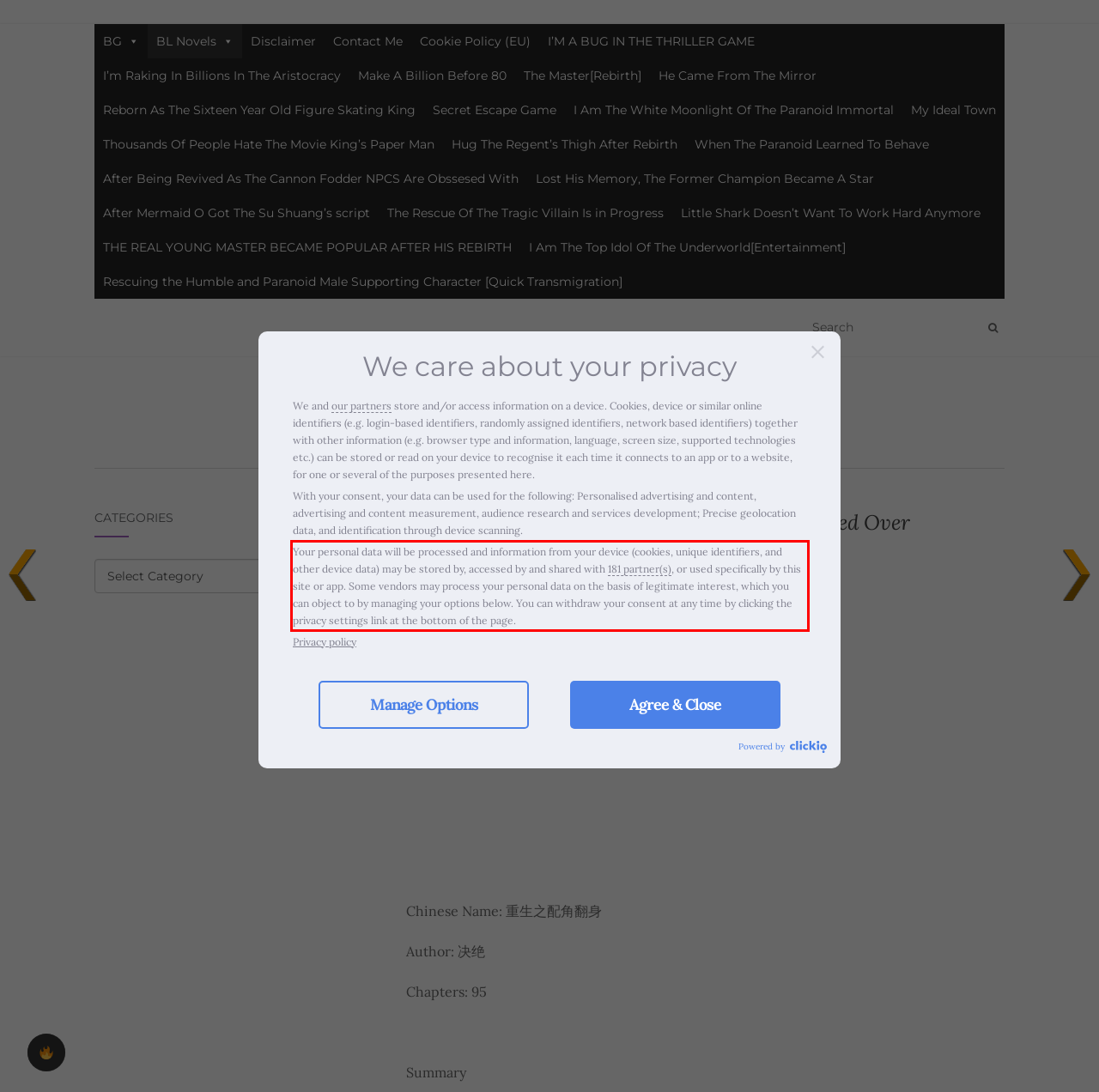From the given screenshot of a webpage, identify the red bounding box and extract the text content within it.

Your personal data will be processed and information from your device (cookies, unique identifiers, and other device data) may be stored by, accessed by and shared with 181 partner(s), or used specifically by this site or app. Some vendors may process your personal data on the basis of legitimate interest, which you can object to by managing your options below. You can withdraw your consent at any time by clicking the privacy settings link at the bottom of the page.